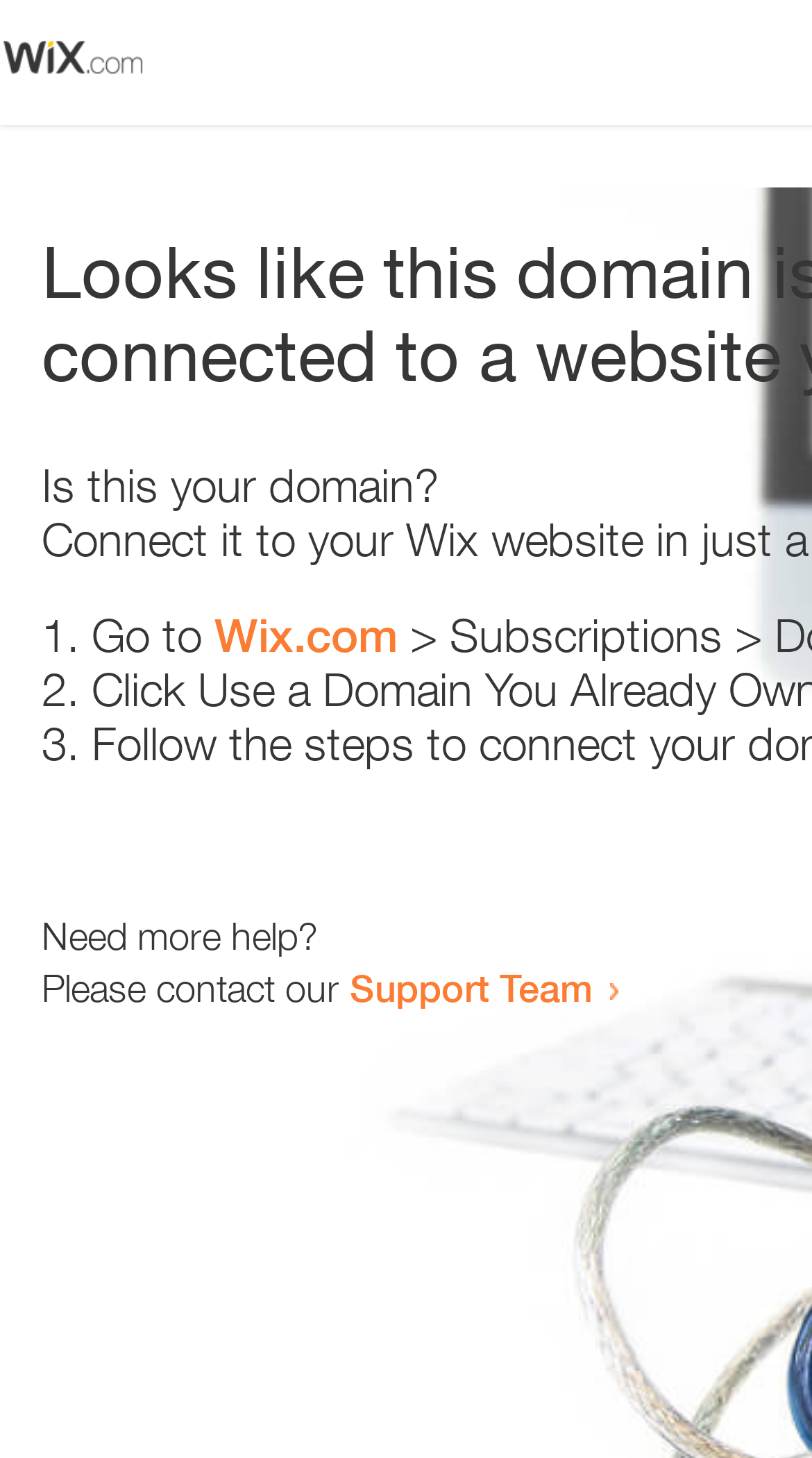What is the main issue on this webpage?
Refer to the image and provide a one-word or short phrase answer.

Error